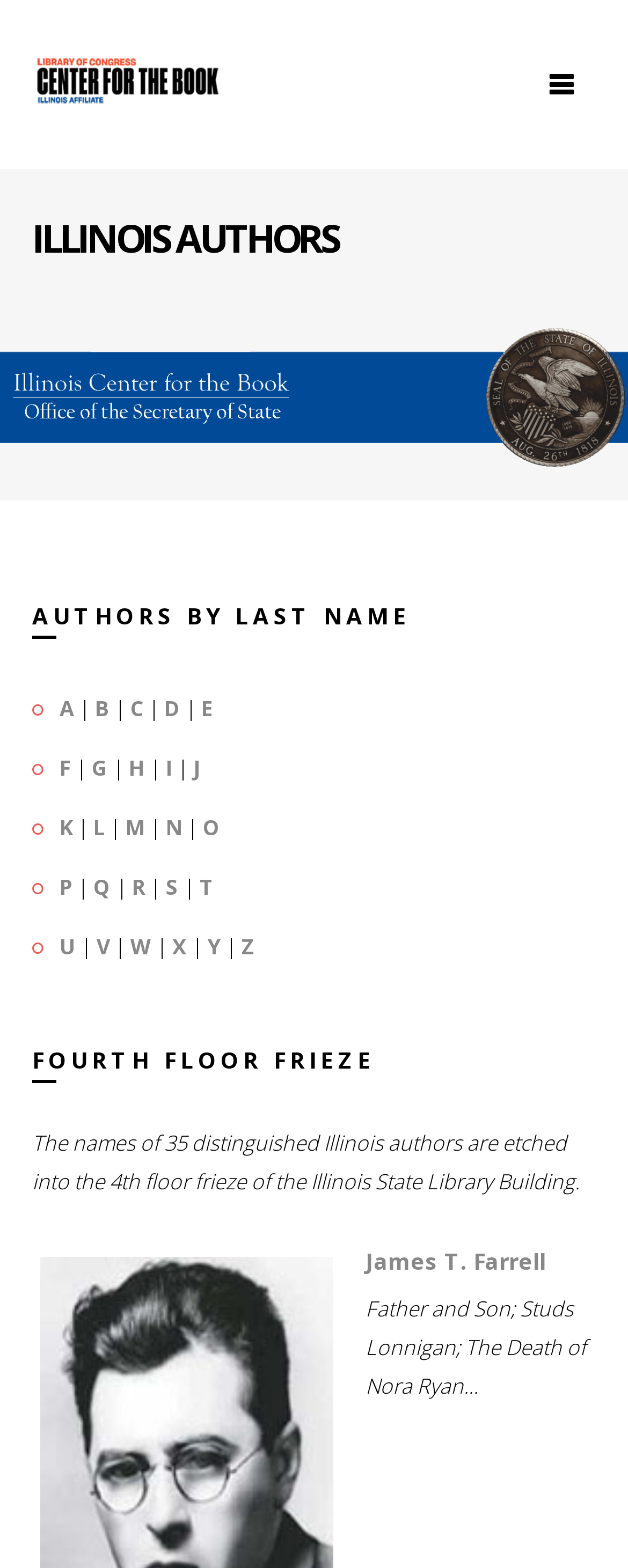Find the bounding box coordinates of the element to click in order to complete this instruction: "Click the 'The Illinois Center for the Book banner' link". The bounding box coordinates must be four float numbers between 0 and 1, denoted as [left, top, right, bottom].

[0.0, 0.236, 1.0, 0.254]